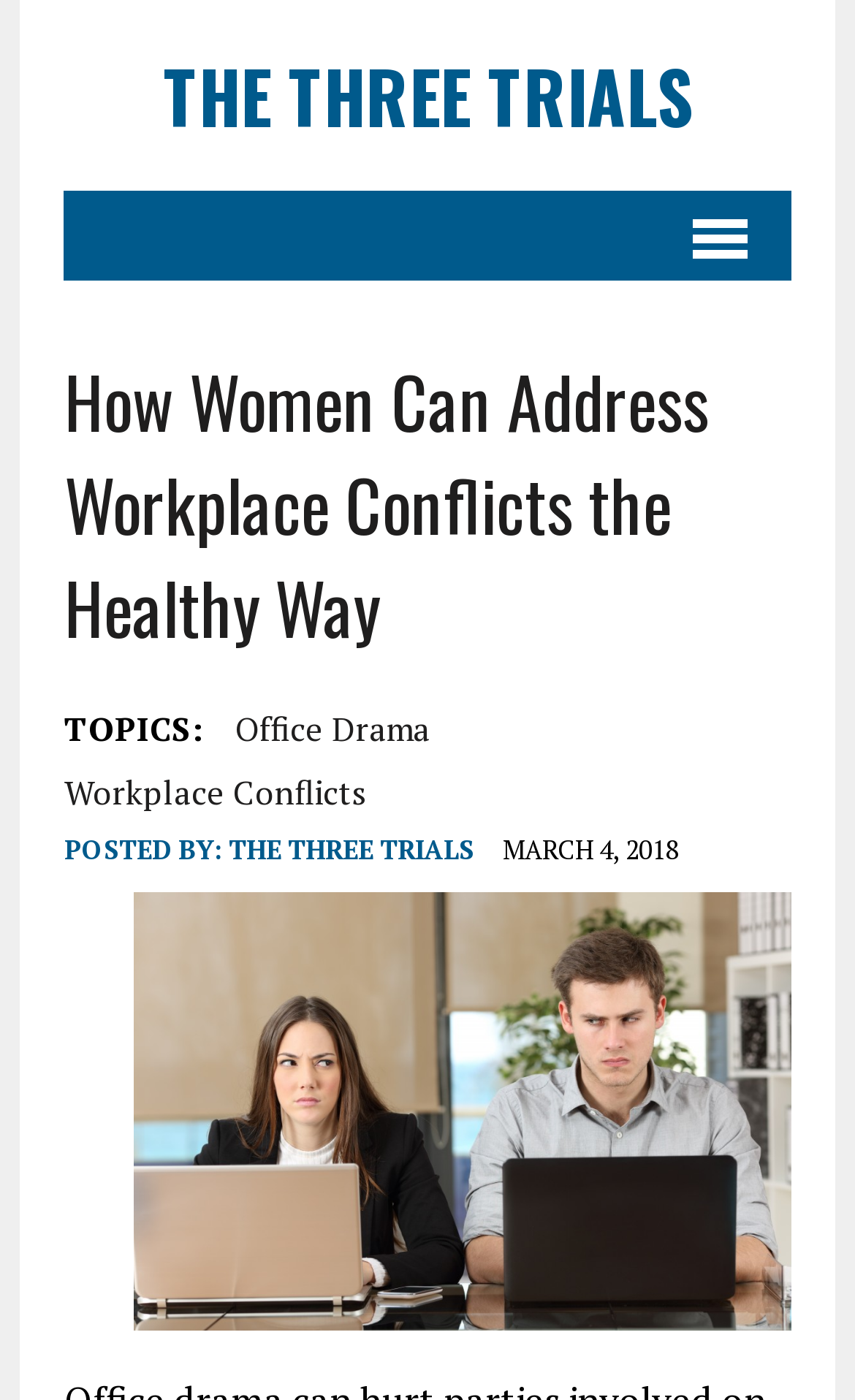Who posted the article?
Give a thorough and detailed response to the question.

The author of the article can be found by looking at the 'POSTED BY:' section, which mentions 'THE THREE TRIALS' as the author.